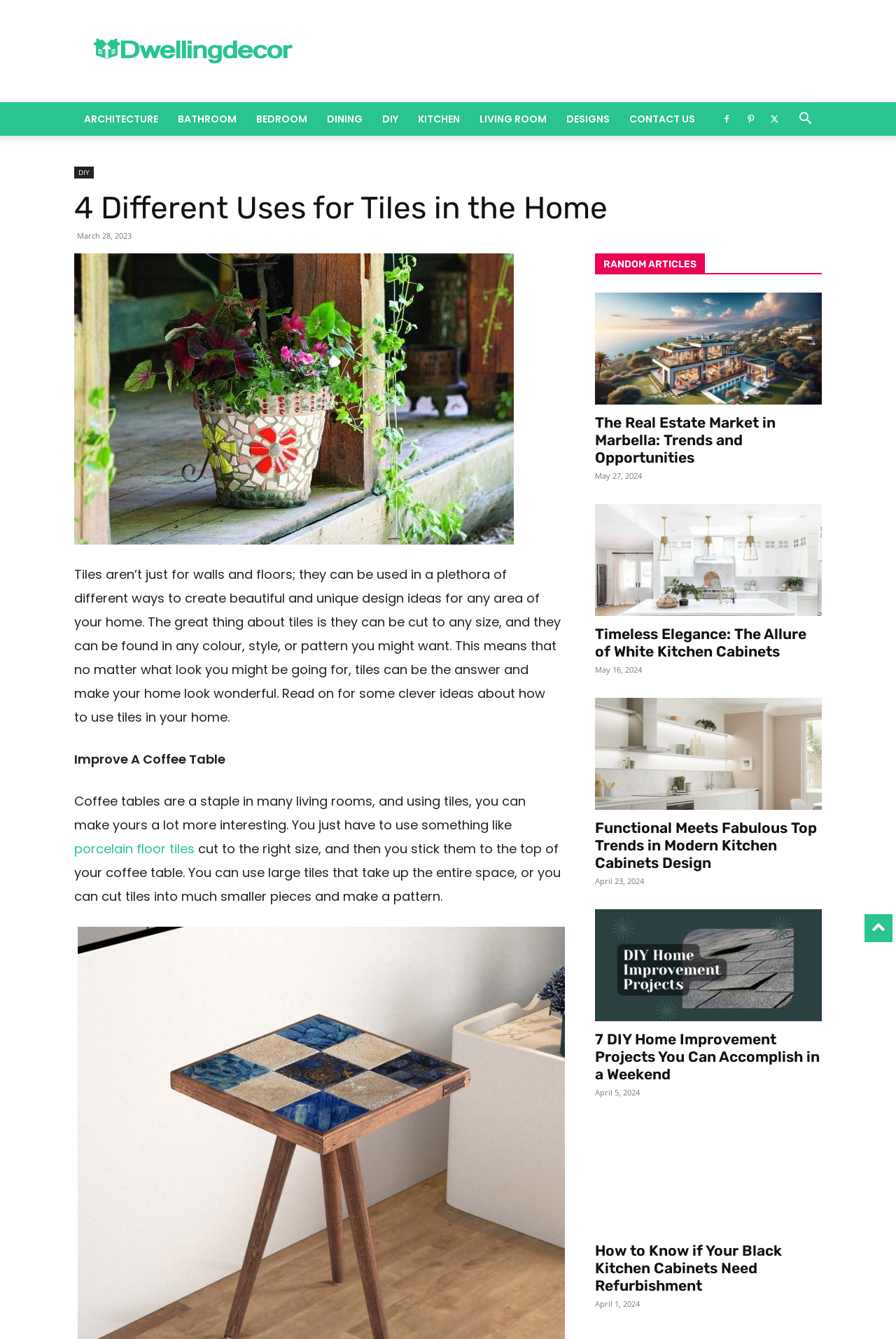Provide a brief response to the question below using a single word or phrase: 
How many categories are listed at the top of the webpage?

8